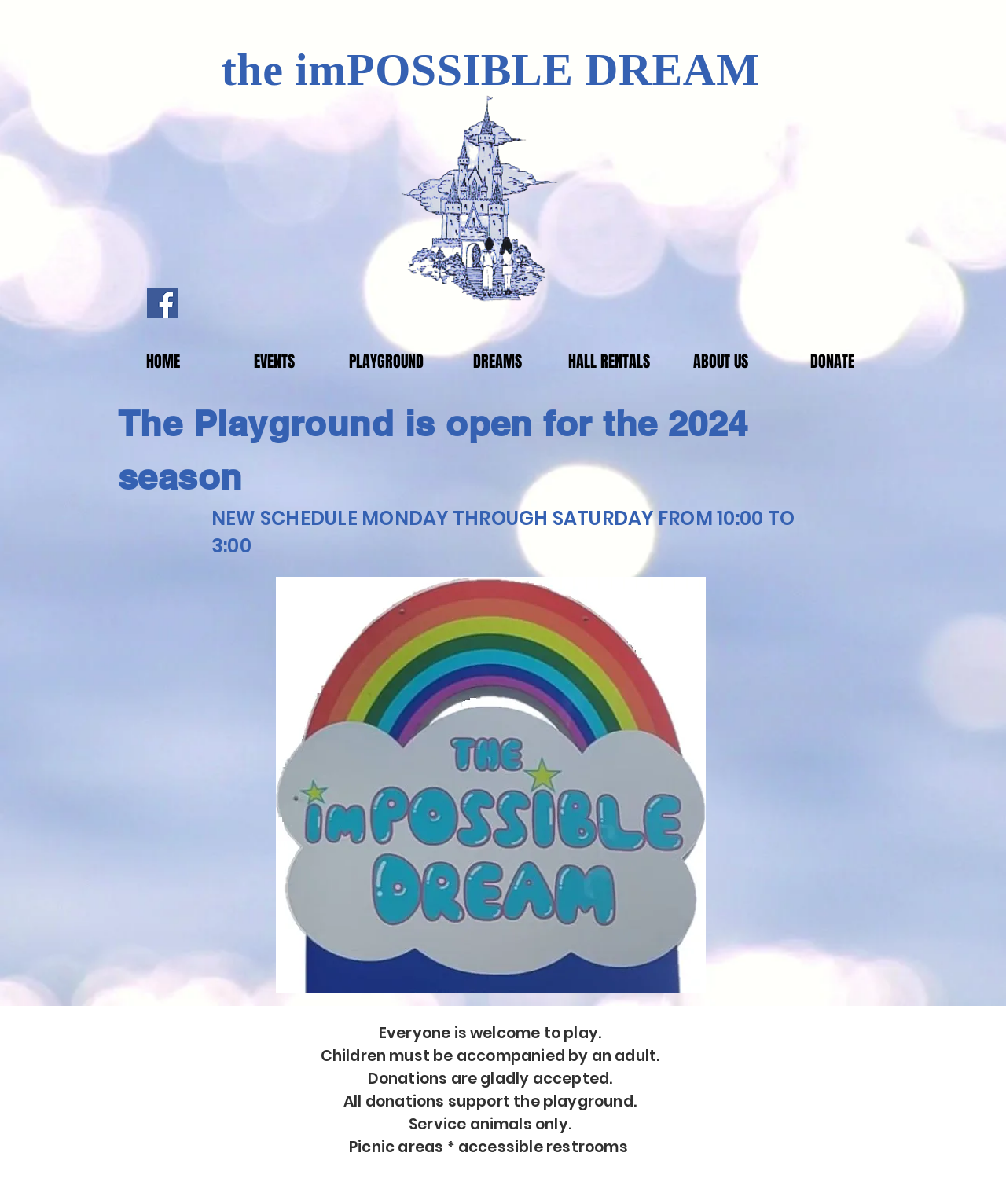Determine the bounding box coordinates of the section I need to click to execute the following instruction: "Check the trending article '10 Must-have Apps for iPhone 15/15 Pro Series'". Provide the coordinates as four float numbers between 0 and 1, i.e., [left, top, right, bottom].

None